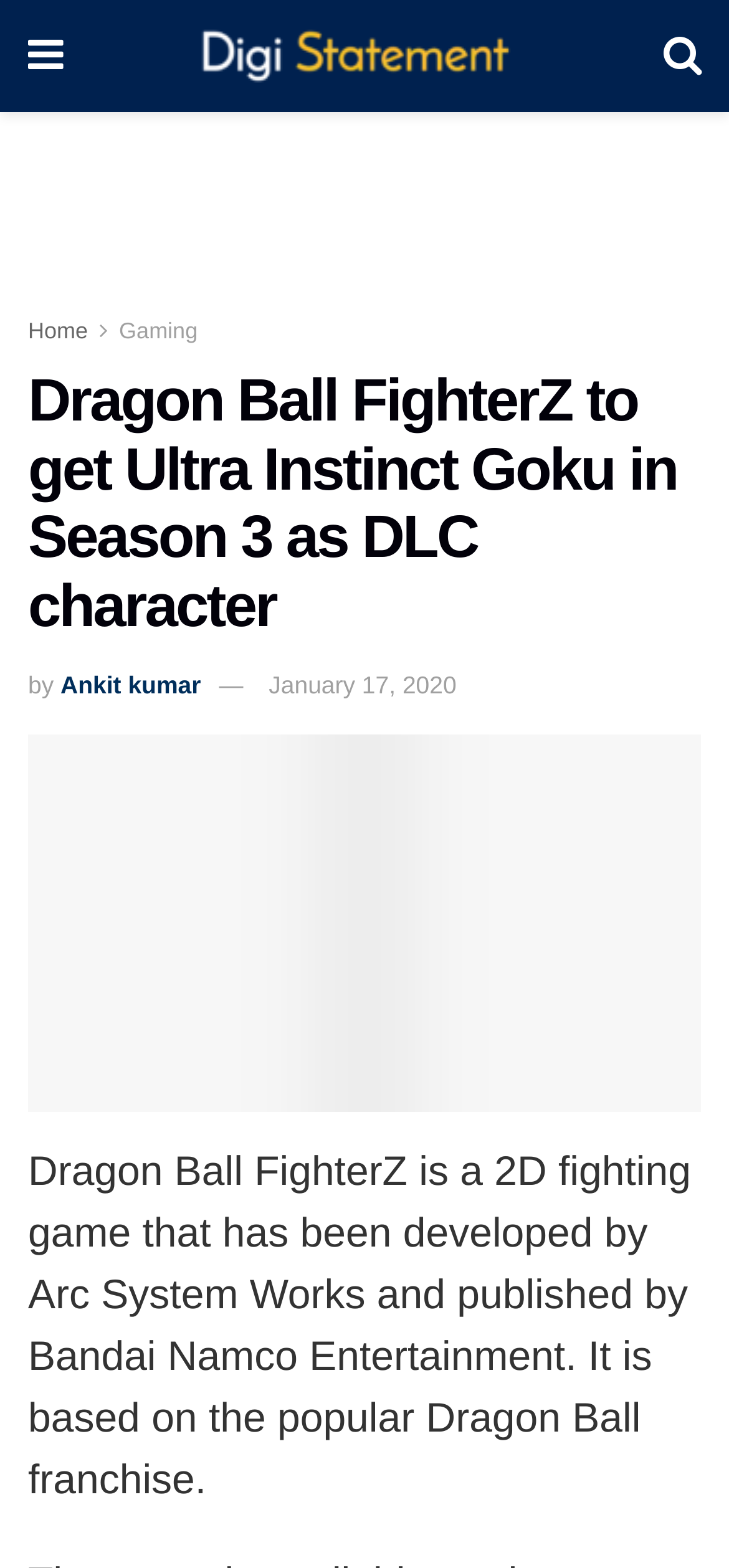Provide a single word or phrase to answer the given question: 
What is the name of the author of the article?

Ankit Kumar